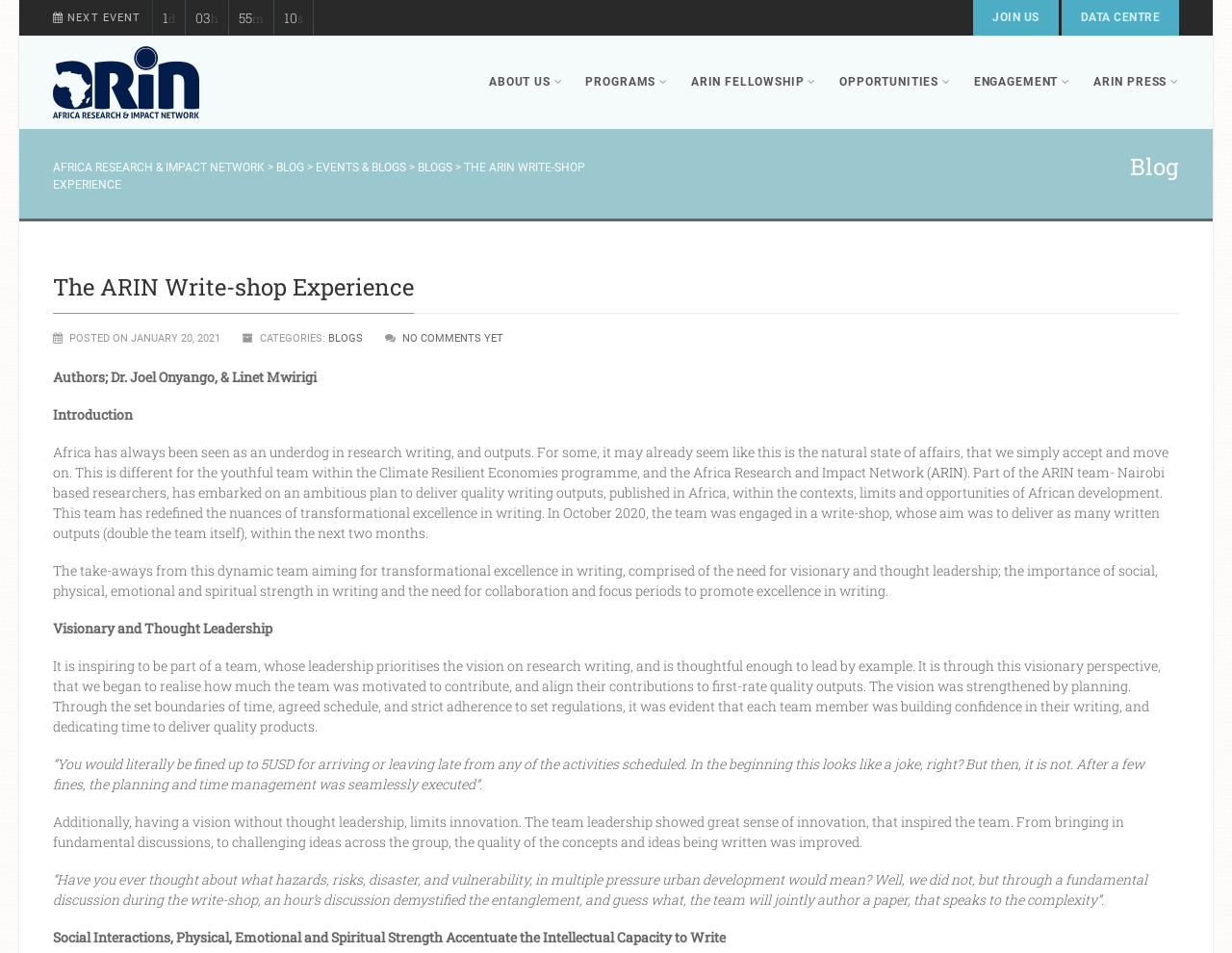Specify the bounding box coordinates of the area that needs to be clicked to achieve the following instruction: "Click on the 'ARIN' link".

[0.755, 0.485, 0.782, 0.505]